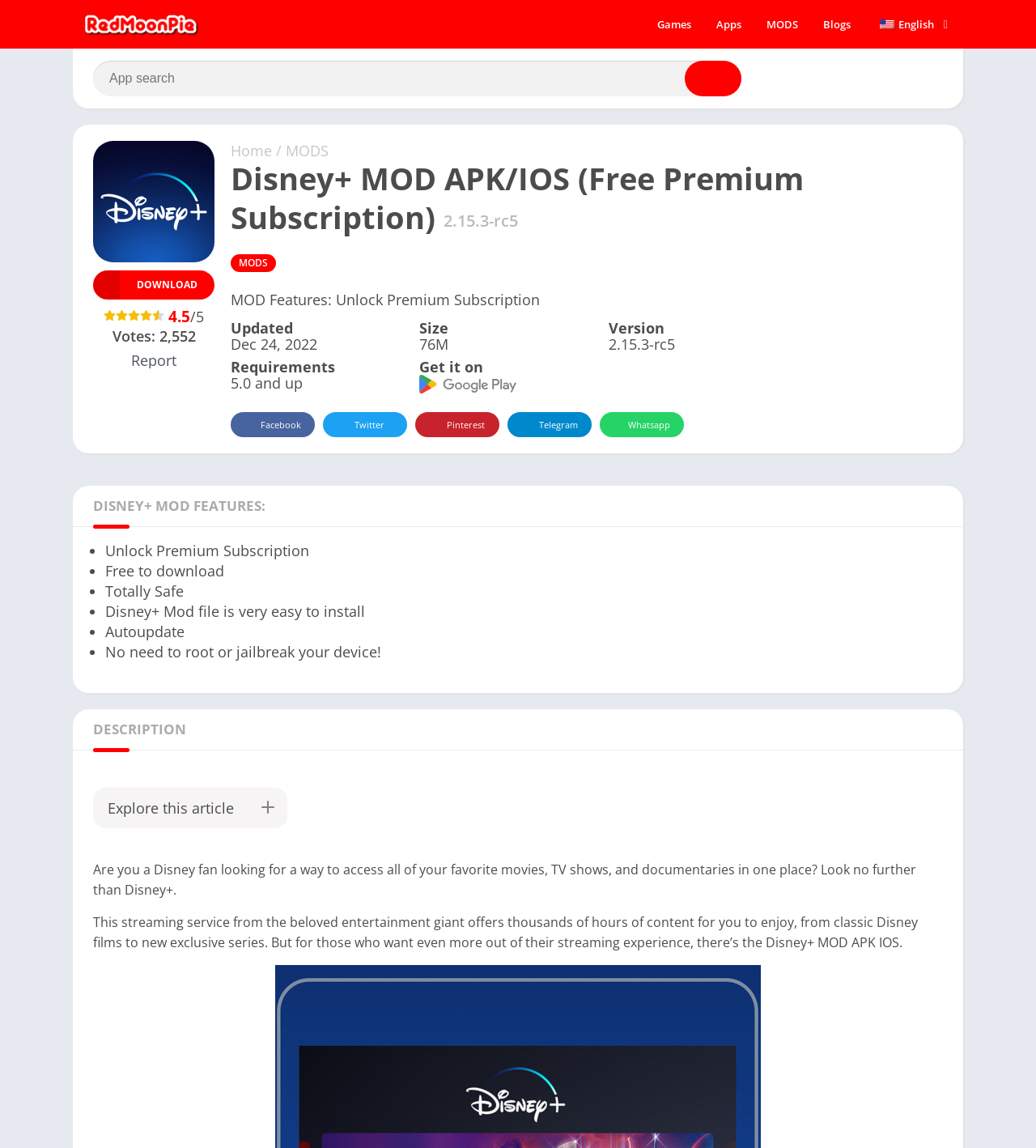What is the size of the Disney+ MOD APK/IOS file?
Based on the image, answer the question in a detailed manner.

I found the answer by looking at the section on the webpage that lists the details of the Disney+ MOD APK/IOS file, where I saw the text 'Size: 76M'.